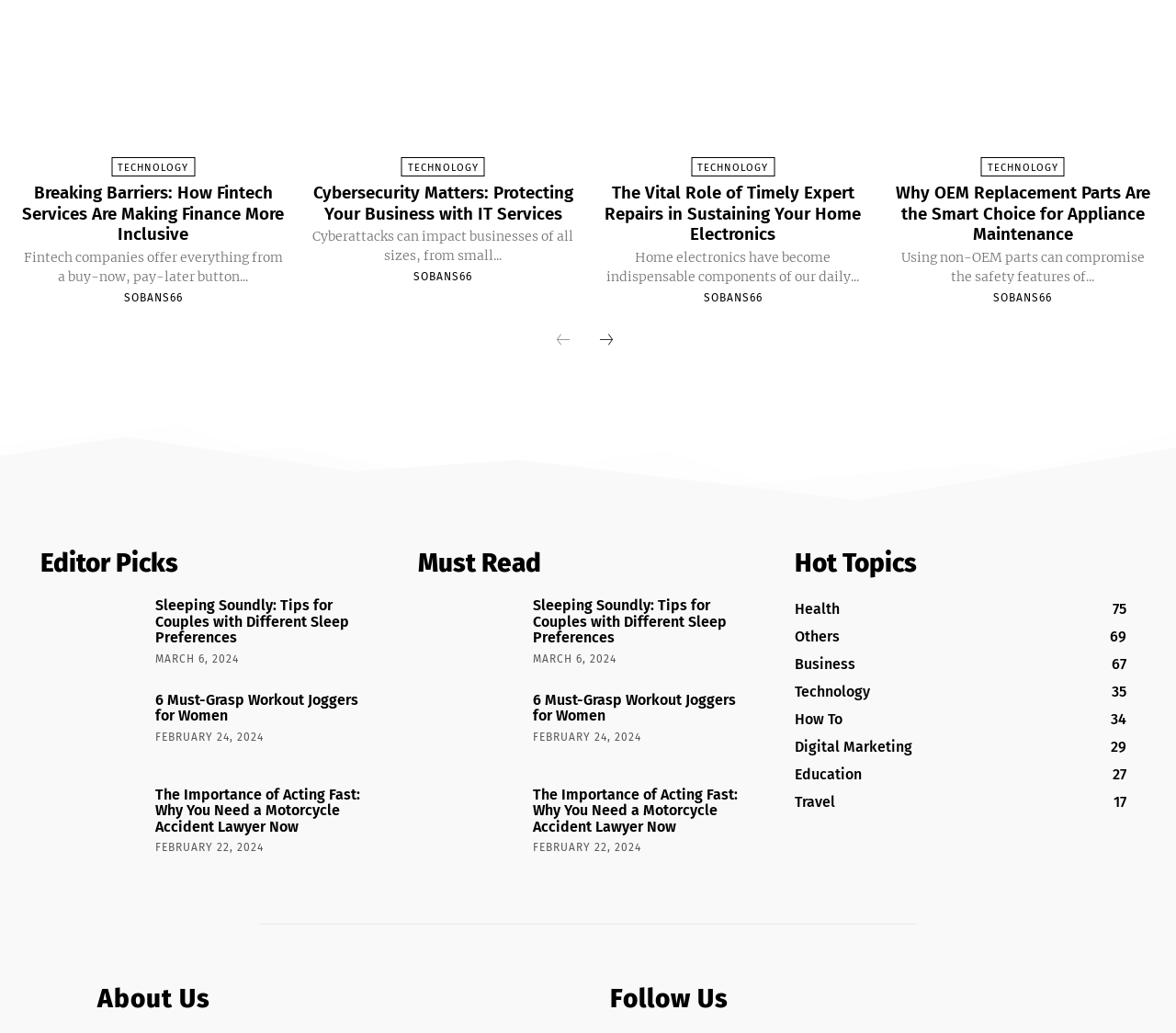Determine the bounding box coordinates of the clickable region to execute the instruction: "Check 'Editor Picks'". The coordinates should be four float numbers between 0 and 1, denoted as [left, top, right, bottom].

[0.034, 0.529, 0.324, 0.56]